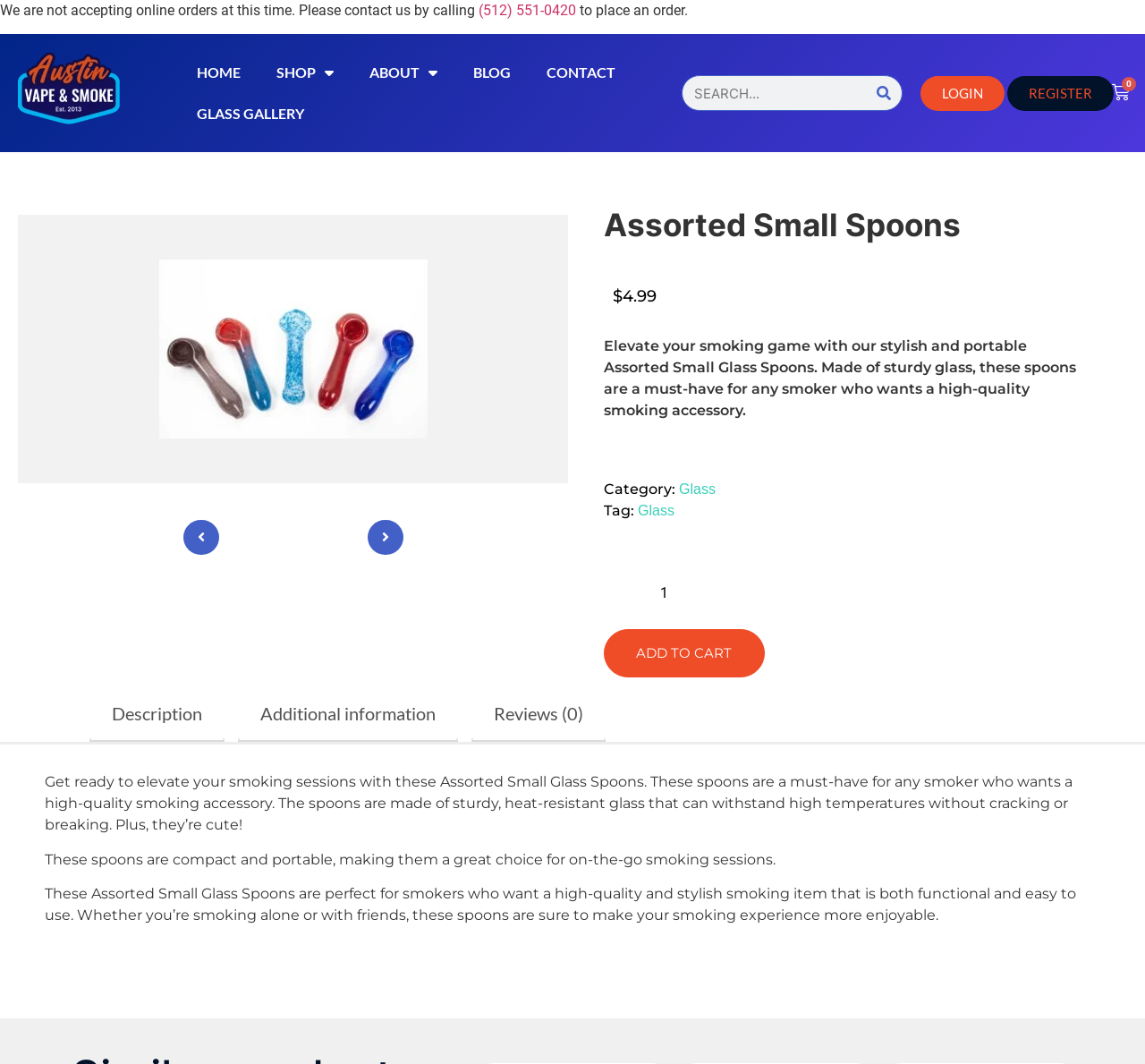Refer to the image and provide a thorough answer to this question:
How can I purchase the Assorted Small Glass Spoons?

The website is not accepting online orders, but I found a phone number '(512) 551-0420' in the top section of the webpage, which can be used to contact the store and place an order.